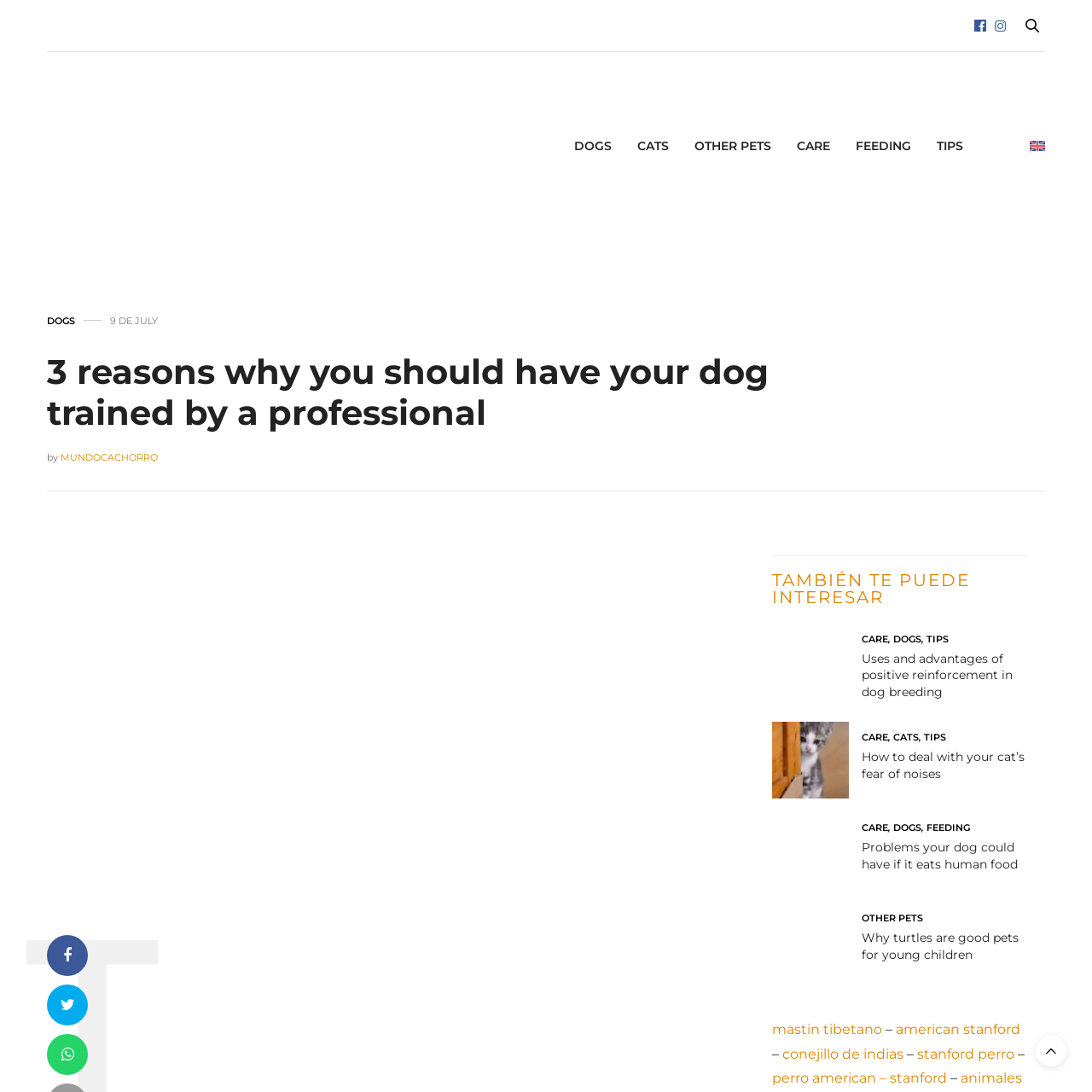What is the language of the website?
Kindly offer a detailed explanation using the data available in the image.

The website provides language options, including Spanish and English, which can be selected from the links at the top of the page. This suggests that the website is available in multiple languages.